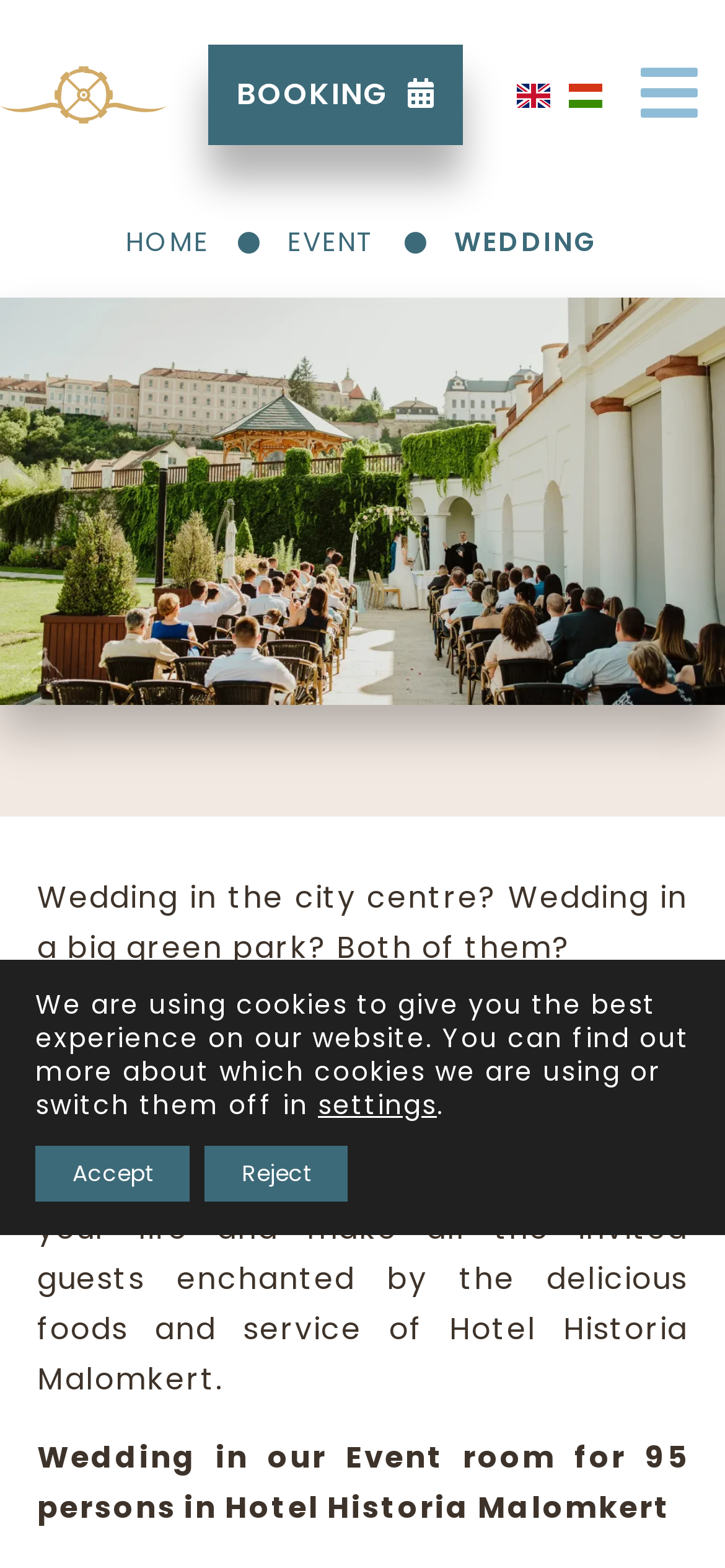Please specify the bounding box coordinates of the clickable region to carry out the following instruction: "Visit the 'Hotel Historia Malomkert Veszprém' website". The coordinates should be four float numbers between 0 and 1, in the format [left, top, right, bottom].

[0.0, 0.03, 0.23, 0.091]